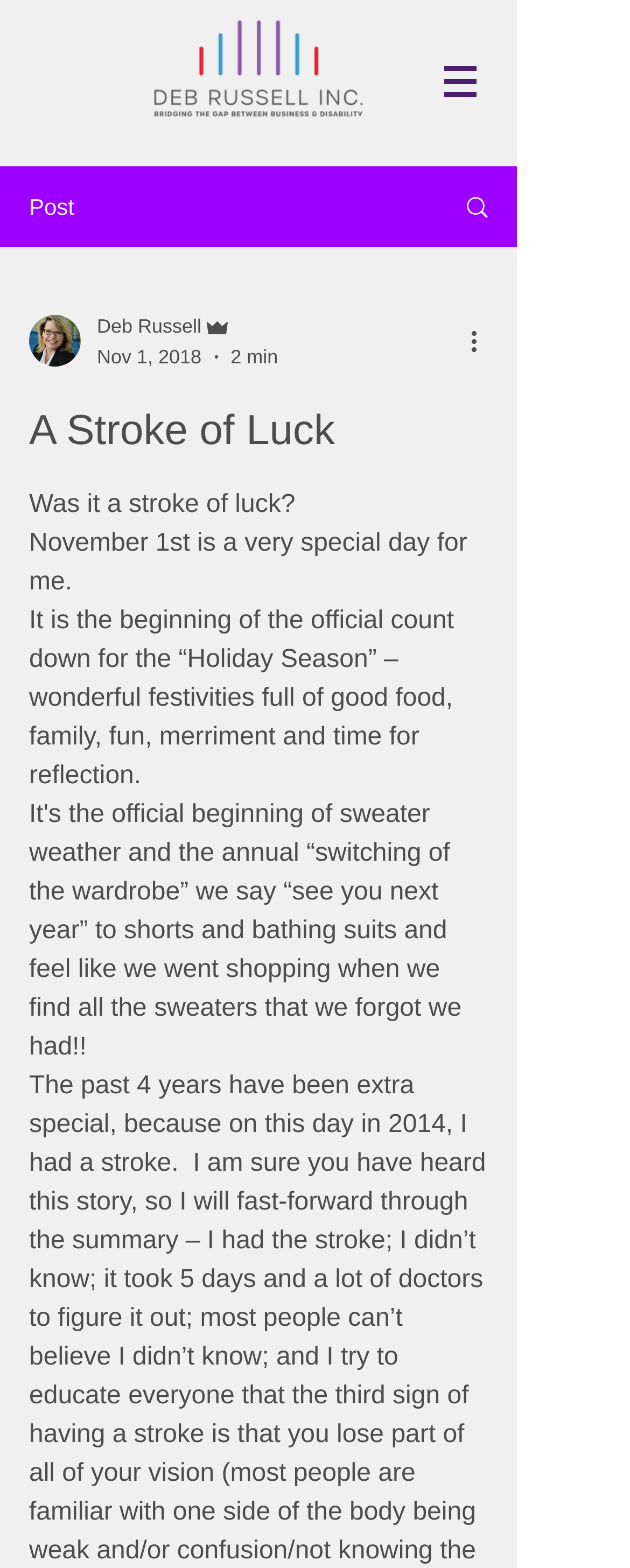What is the logo image filename?
Please ensure your answer is as detailed and informative as possible.

The logo image is located at the top left of the webpage, and its filename is 'Logo-Tagline.png'.